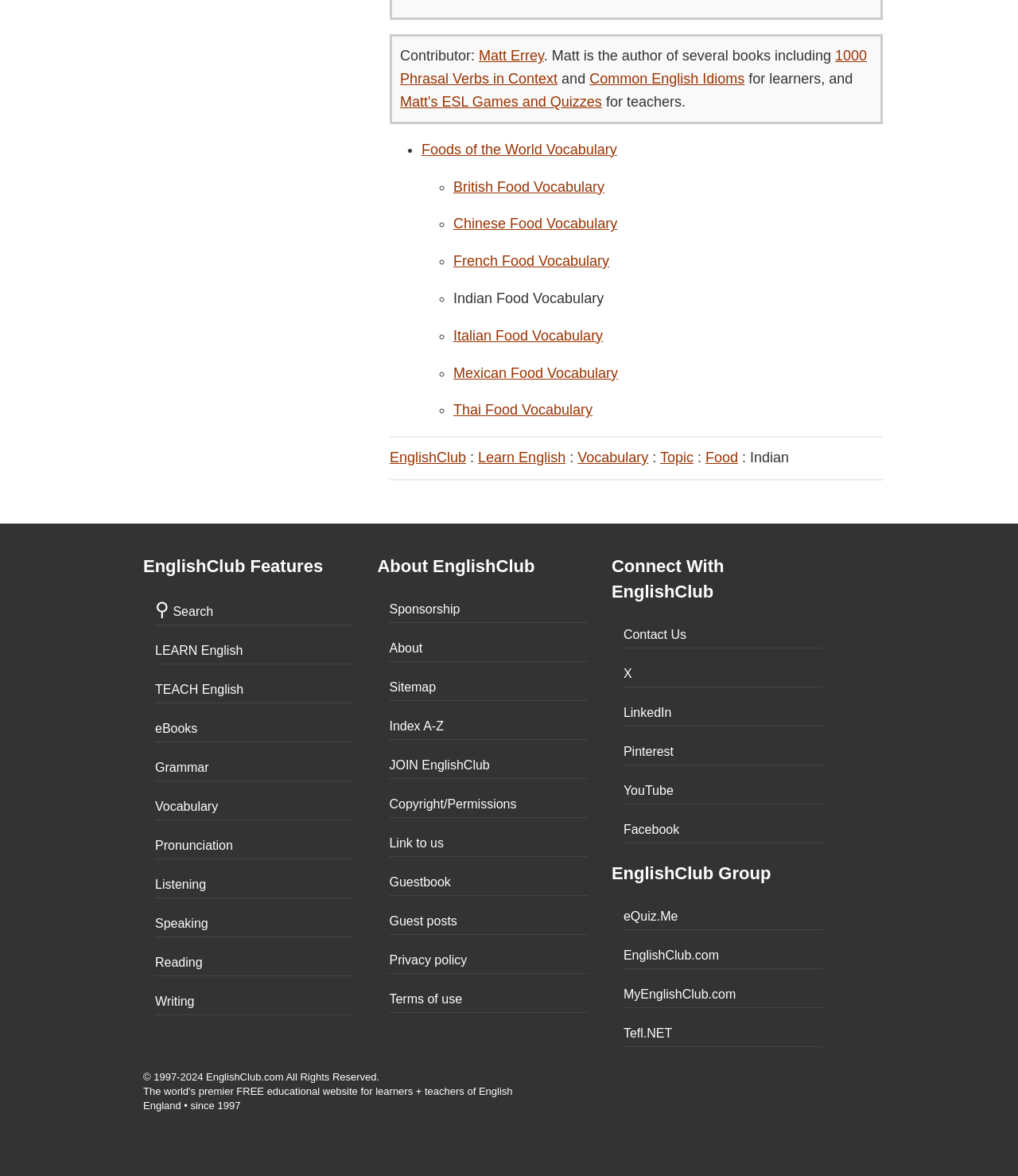Locate the bounding box coordinates of the clickable part needed for the task: "Contact the Millbrook Cultural & Heritage Centre".

None